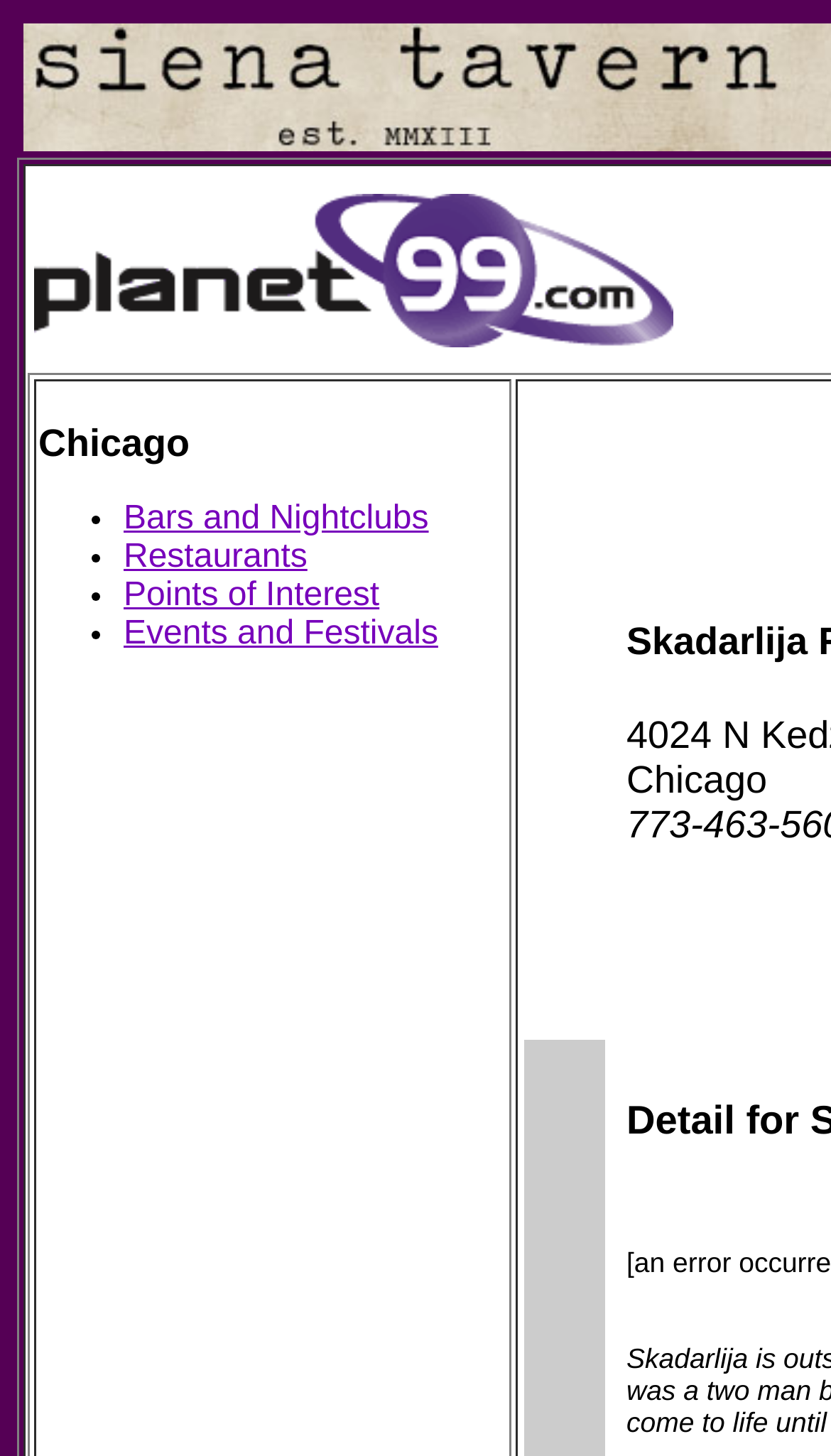Given the webpage screenshot, identify the bounding box of the UI element that matches this description: "Events and Festivals".

[0.149, 0.423, 0.527, 0.448]